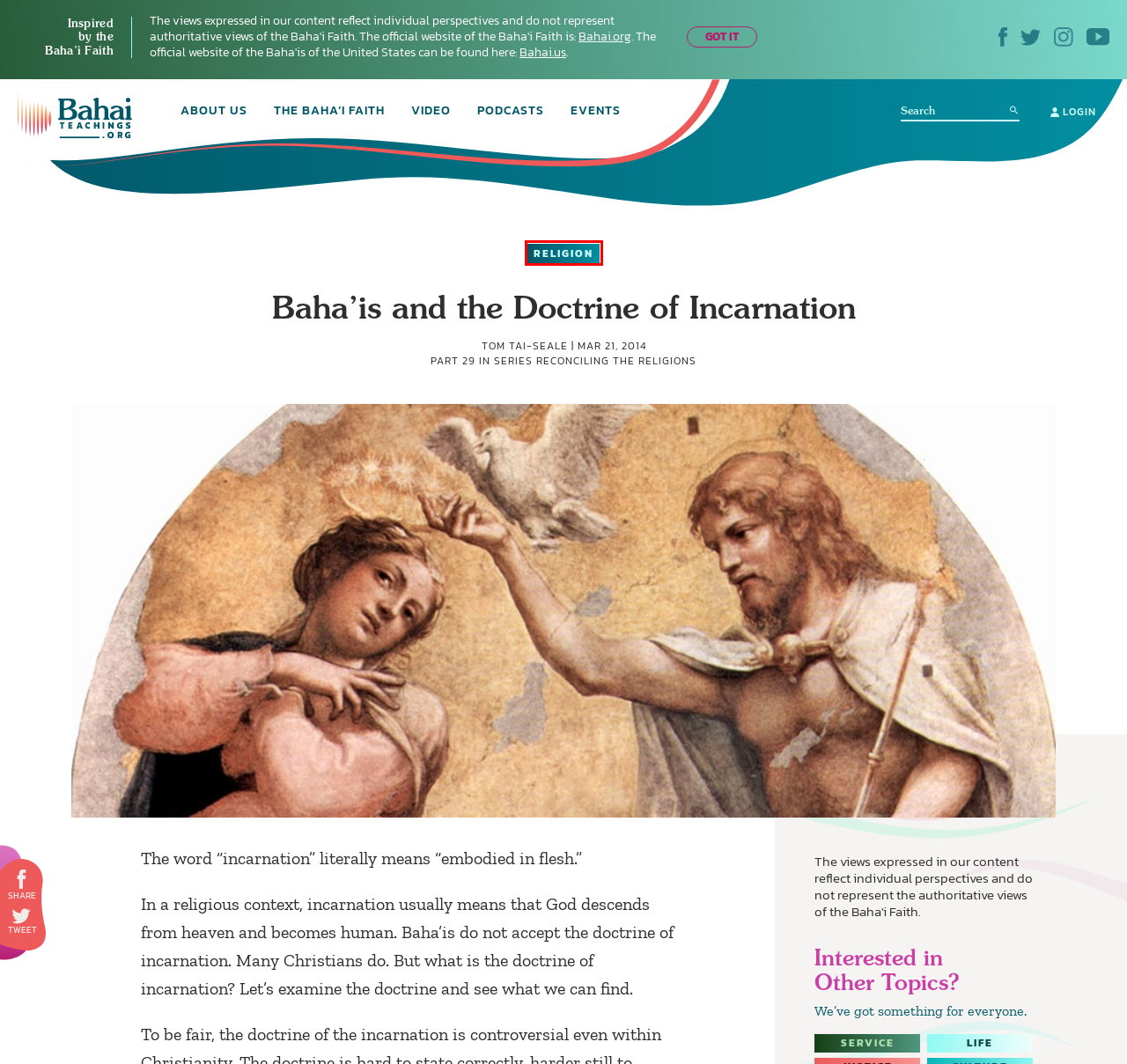Given a webpage screenshot featuring a red rectangle around a UI element, please determine the best description for the new webpage that appears after the element within the bounding box is clicked. The options are:
A. Podcasts - BahaiTeachings.org
B. Log In - BahaiTeachings.org
C. Service - BahaiTeachings.org
D. Religion - BahaiTeachings.org
E. Life - BahaiTeachings.org
F. The Bahá’í Faith
G. Baha'is of the United States
H. Baha'i Faith - BahaiTeachings.org

D